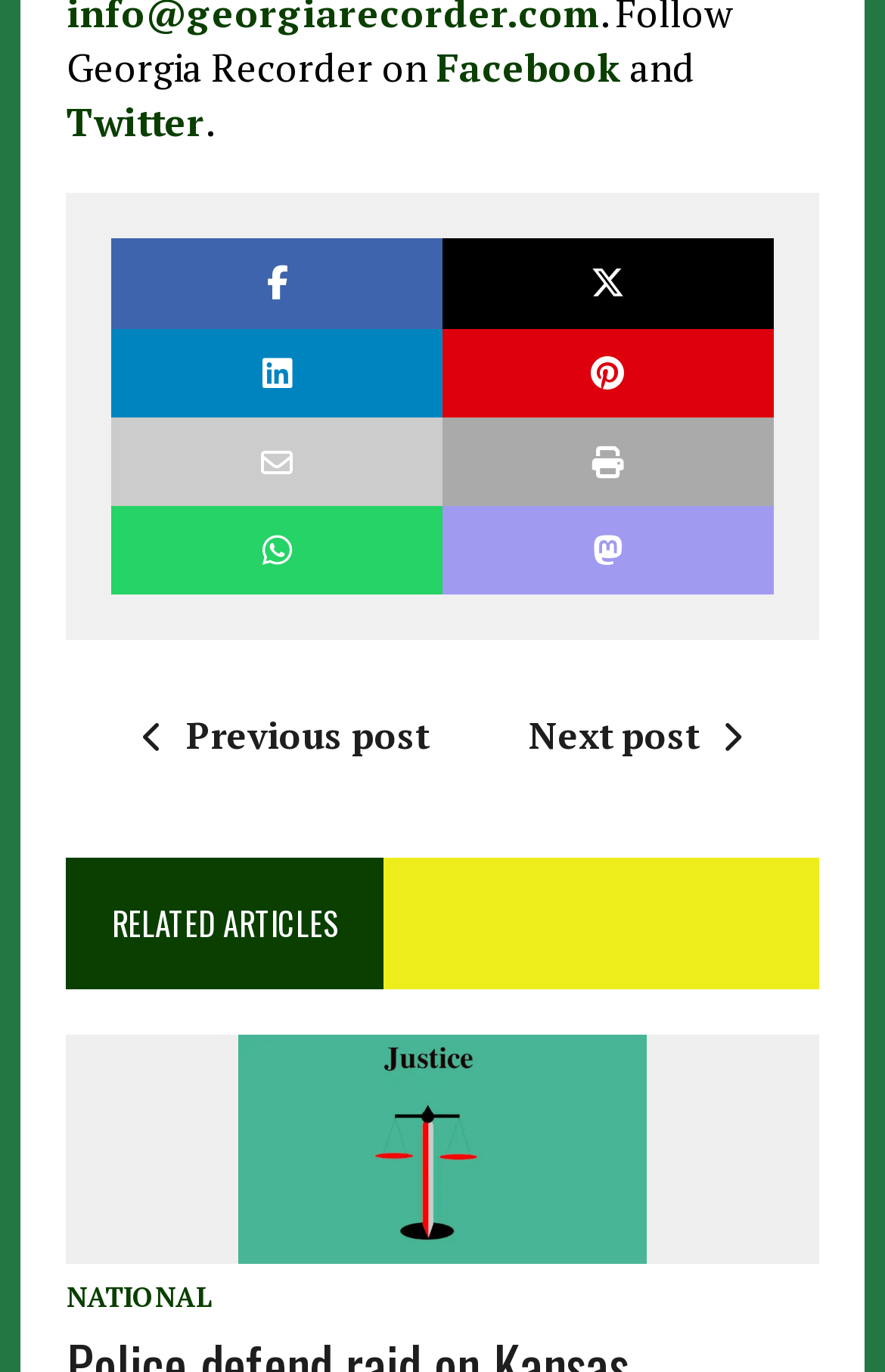Predict the bounding box coordinates of the area that should be clicked to accomplish the following instruction: "View next post". The bounding box coordinates should consist of four float numbers between 0 and 1, i.e., [left, top, right, bottom].

[0.597, 0.518, 0.864, 0.554]